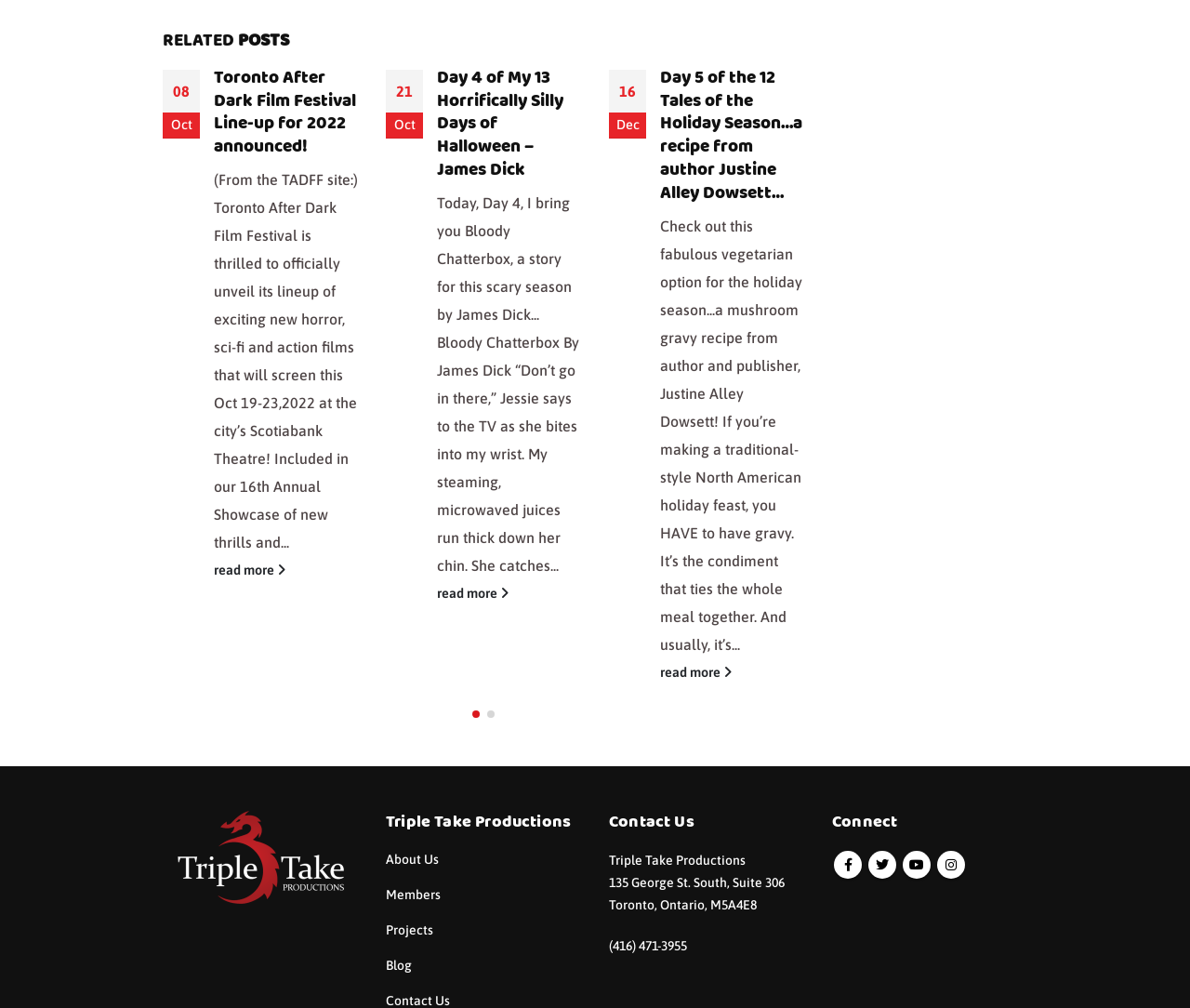What social media platforms are mentioned in the Connect section?
Can you provide an in-depth and detailed response to the question?

I found the answer by looking at the links in the Connect section which mention the social media platforms Facebook, Twitter, Youtube, and Instagram.